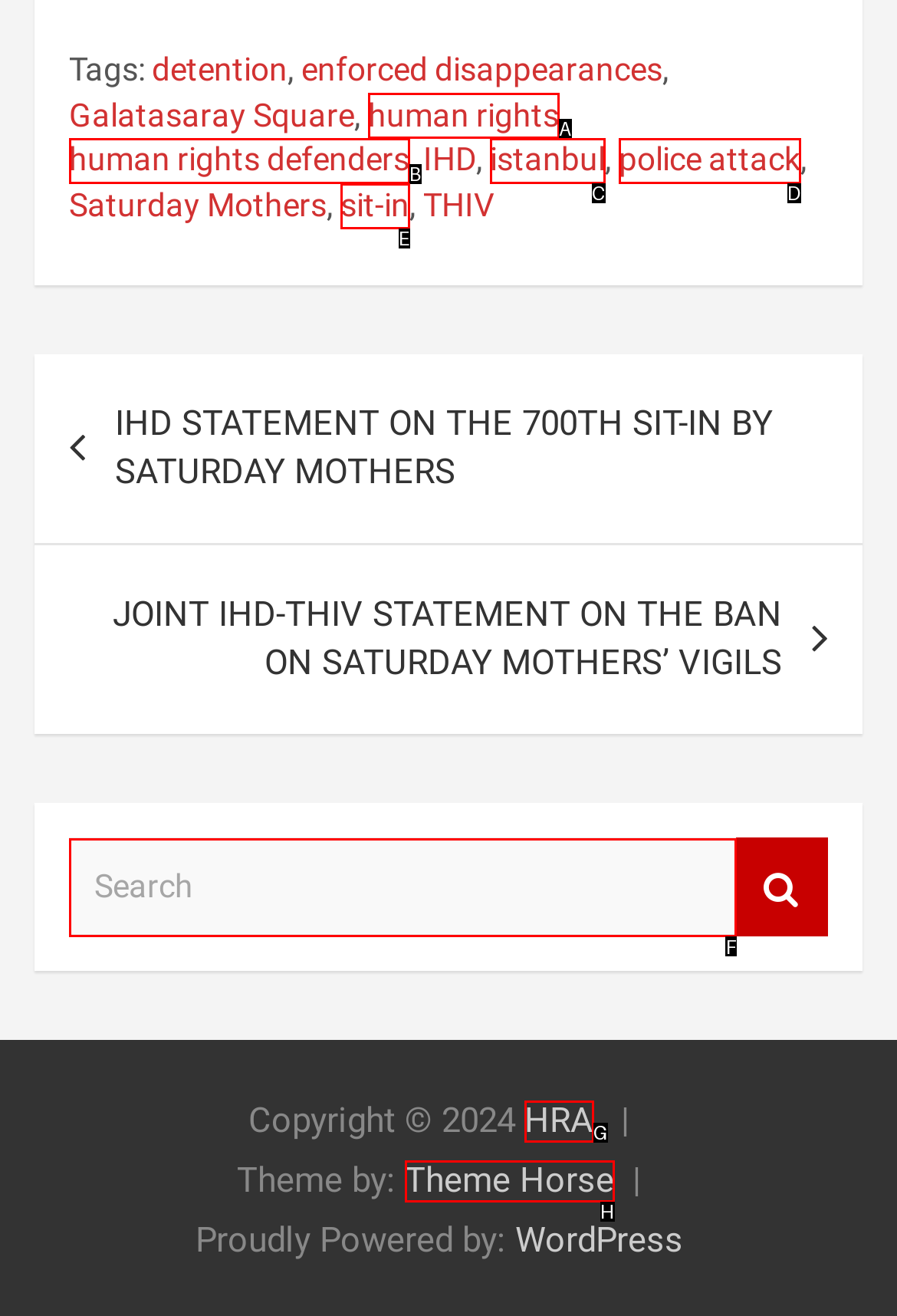From the given choices, which option should you click to complete this task: Search for something? Answer with the letter of the correct option.

F